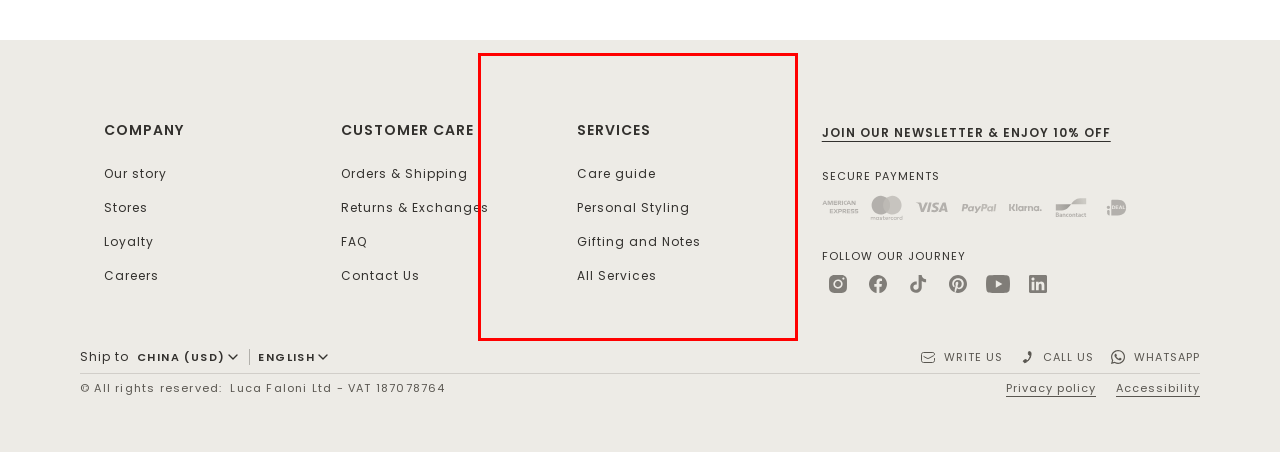You have a screenshot of a webpage with a red bounding box. Use OCR to generate the text contained within this red rectangle.

King's Road is the embodiment of the district's historical significance and contemporary splendour. This iconic boulevard, once a royal route connecting Buckingham Palace to the historic village of Chelsea, has gracefully evolved into a mecca of style, culture and craftsmanship. Embarking on a stroll along King's Road is akin to traversing a living tableau of the district's rich narrative, where past and present converge in a harmonious symphony.